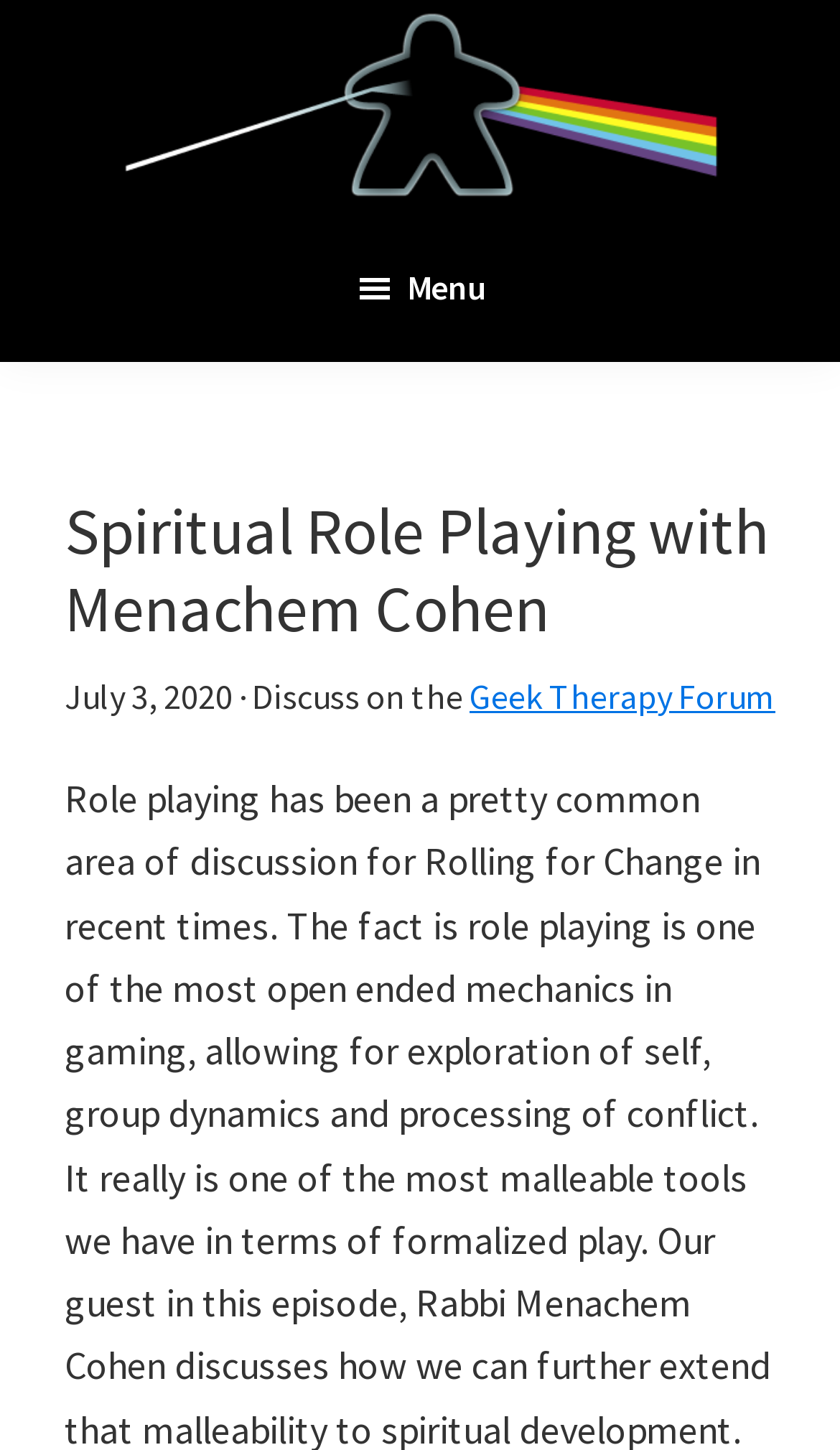What is the name of the forum for discussion?
Please provide a comprehensive answer based on the details in the screenshot.

I found the answer by looking at the link with the text 'Geek Therapy Forum' which is located below the episode title, indicating that it is the name of the forum for discussion.